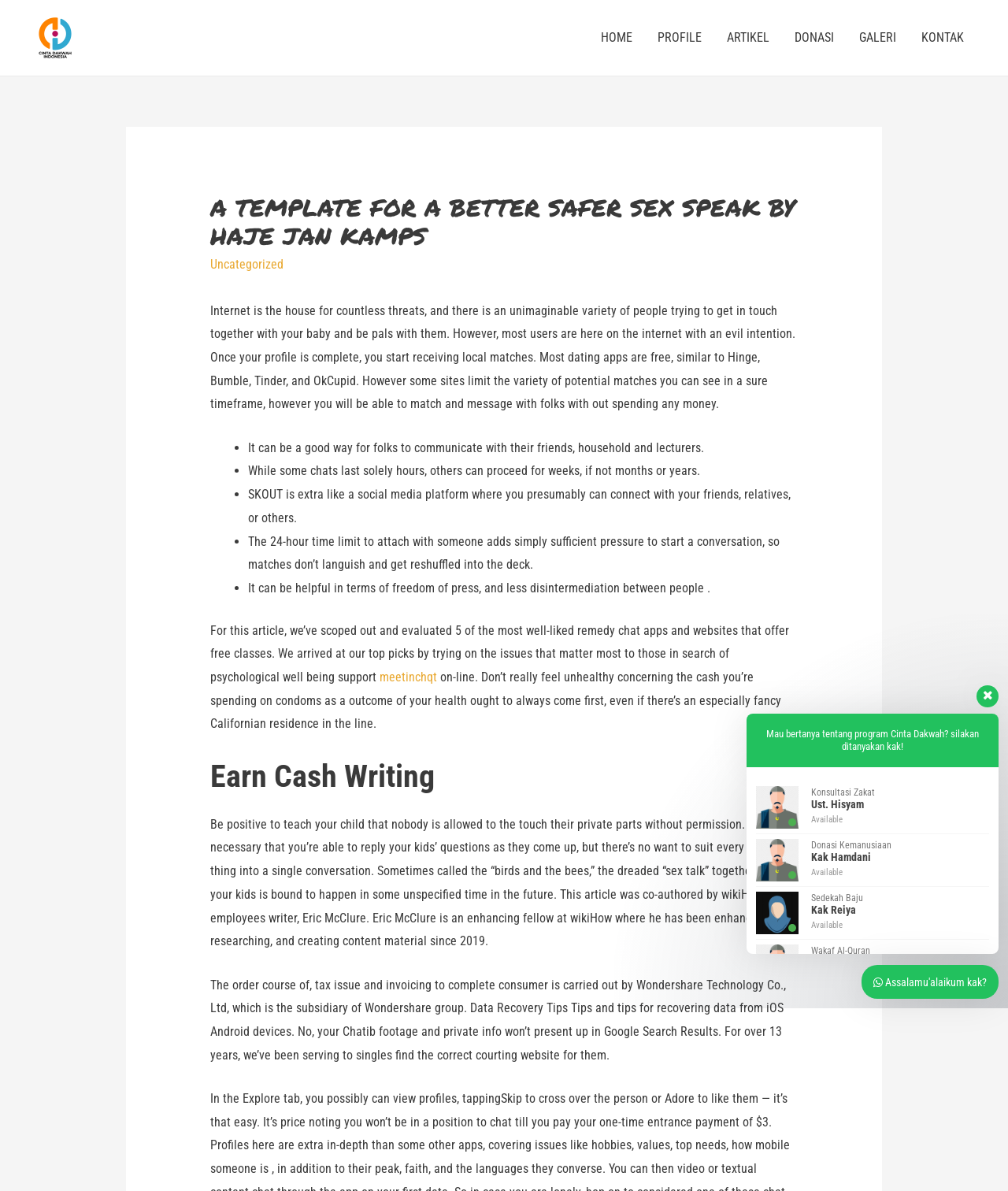Please find the bounding box coordinates of the element's region to be clicked to carry out this instruction: "Click on the 'ARTIKEL' link".

[0.709, 0.011, 0.776, 0.053]